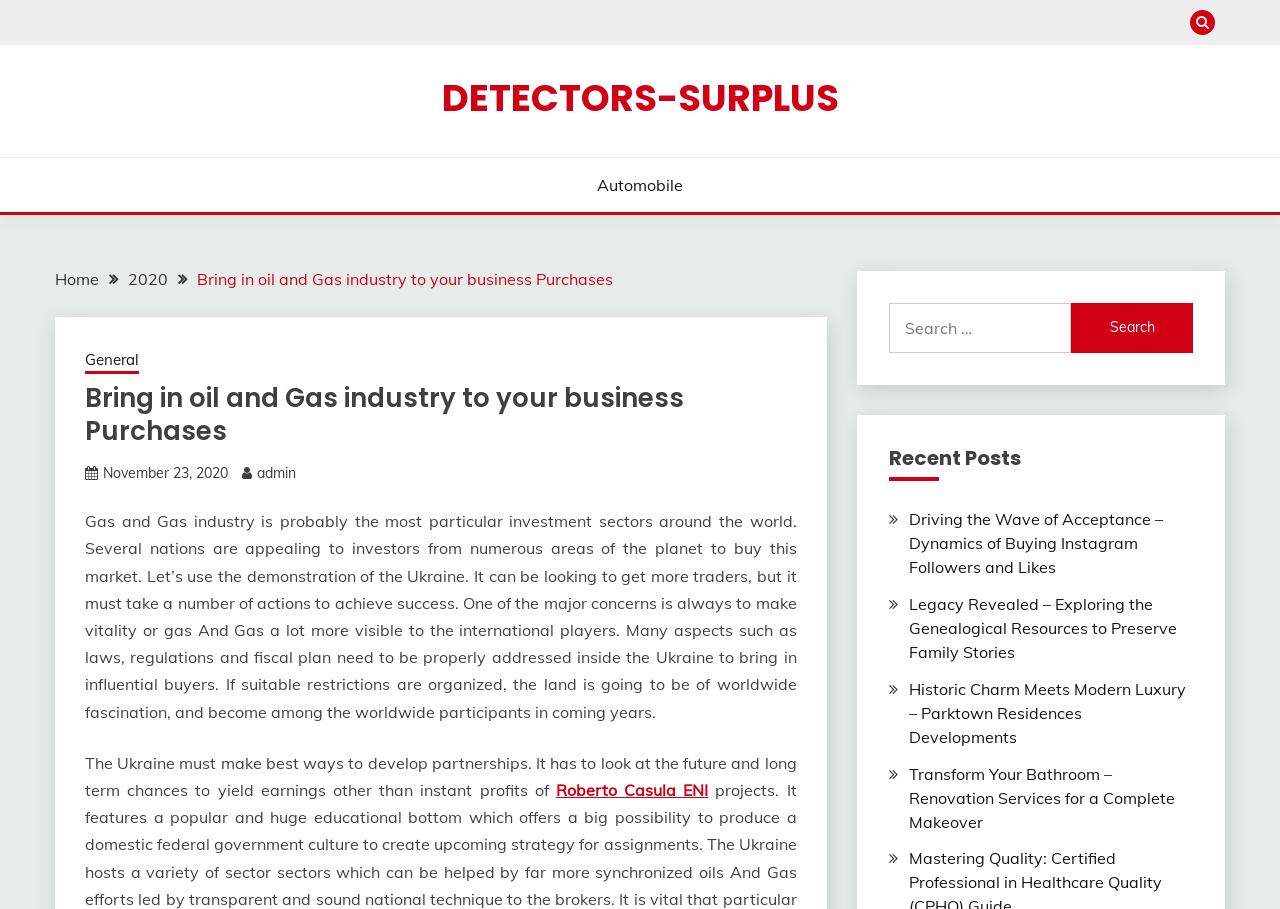Identify the bounding box for the UI element that is described as follows: "Roberto Casula ENI".

[0.434, 0.858, 0.553, 0.88]